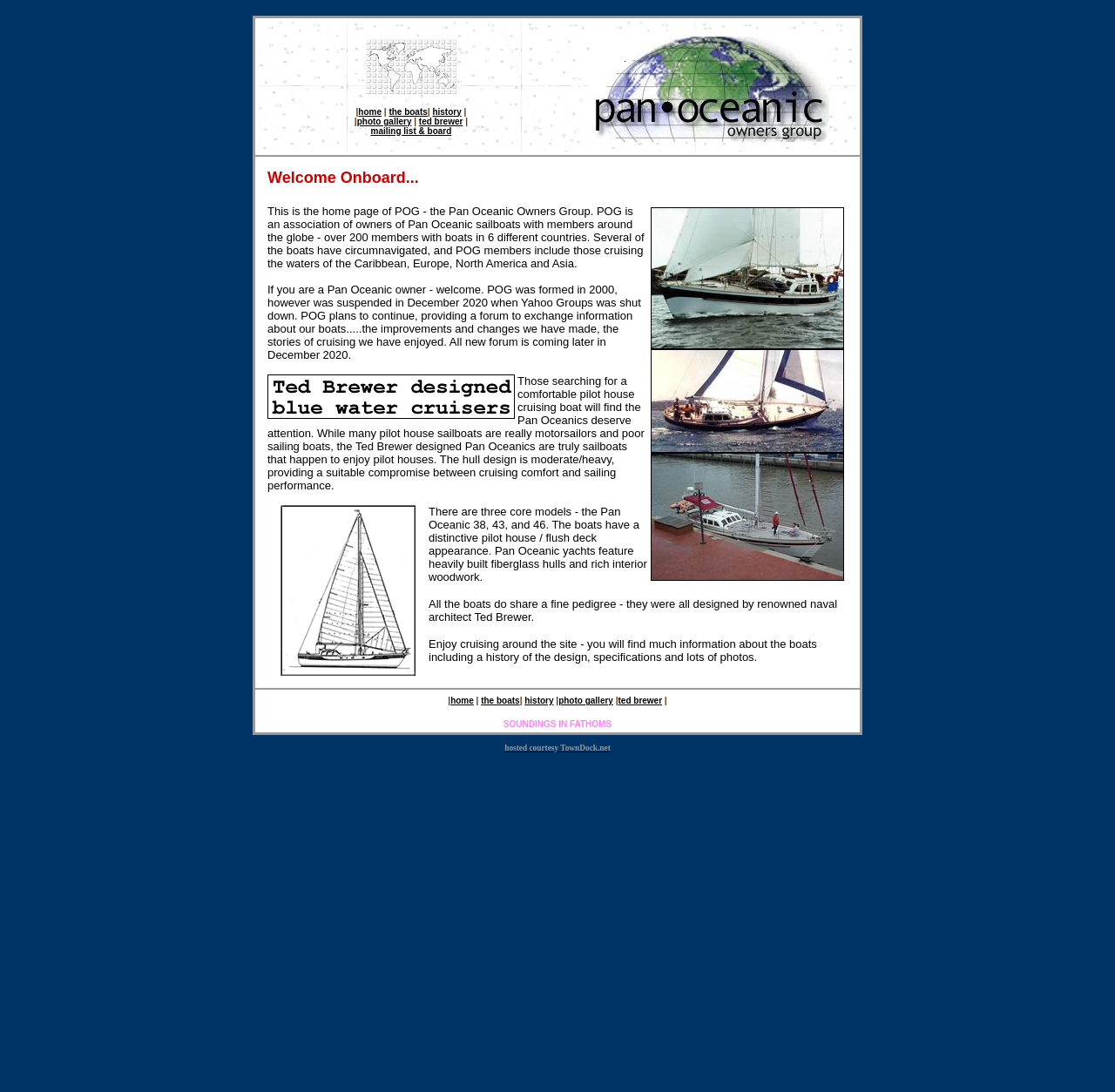Find the bounding box coordinates of the element to click in order to complete the given instruction: "learn about Ted Brewer's designs."

[0.376, 0.106, 0.415, 0.115]